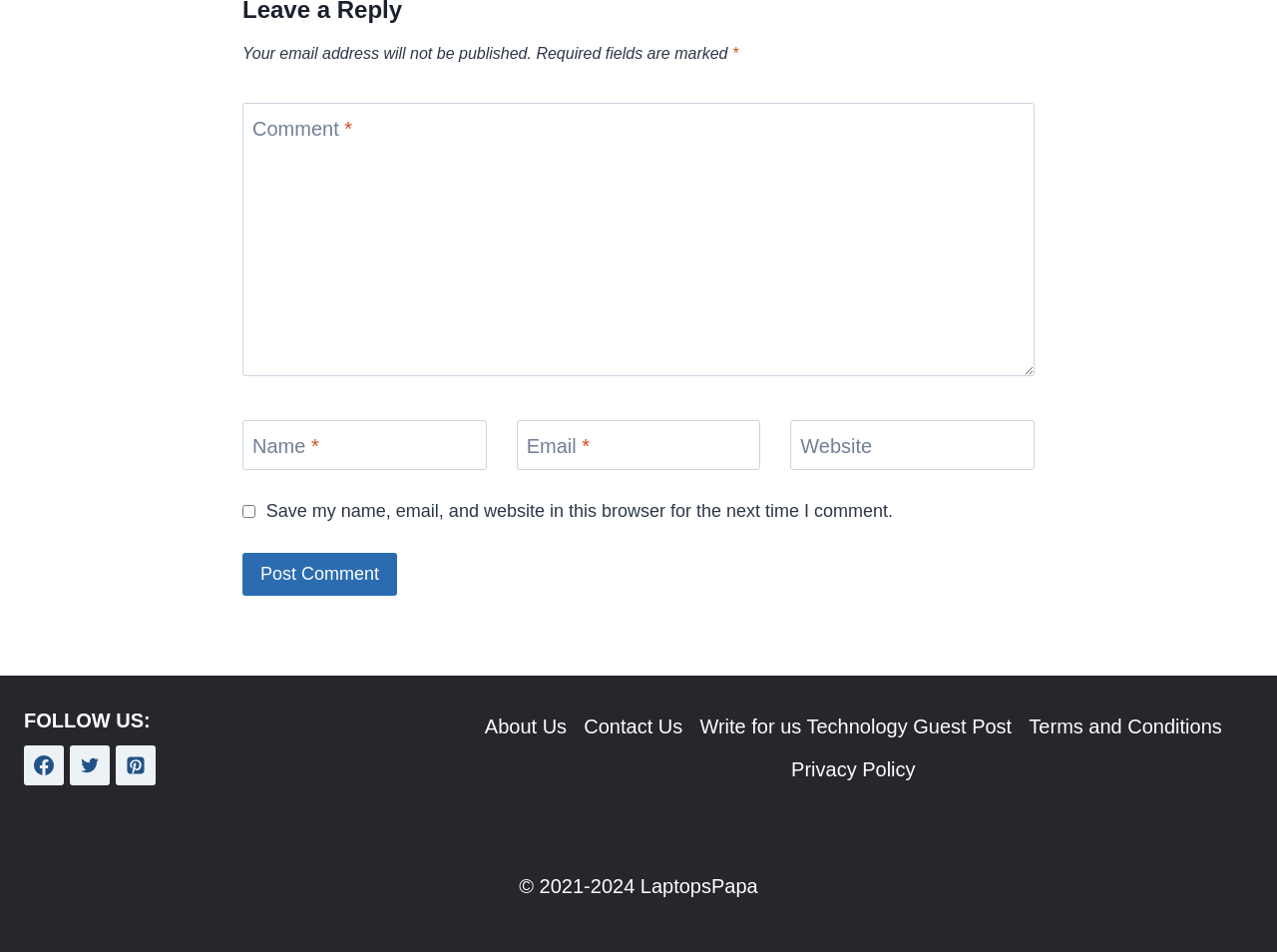Use one word or a short phrase to answer the question provided: 
How many links are in the footer navigation?

5